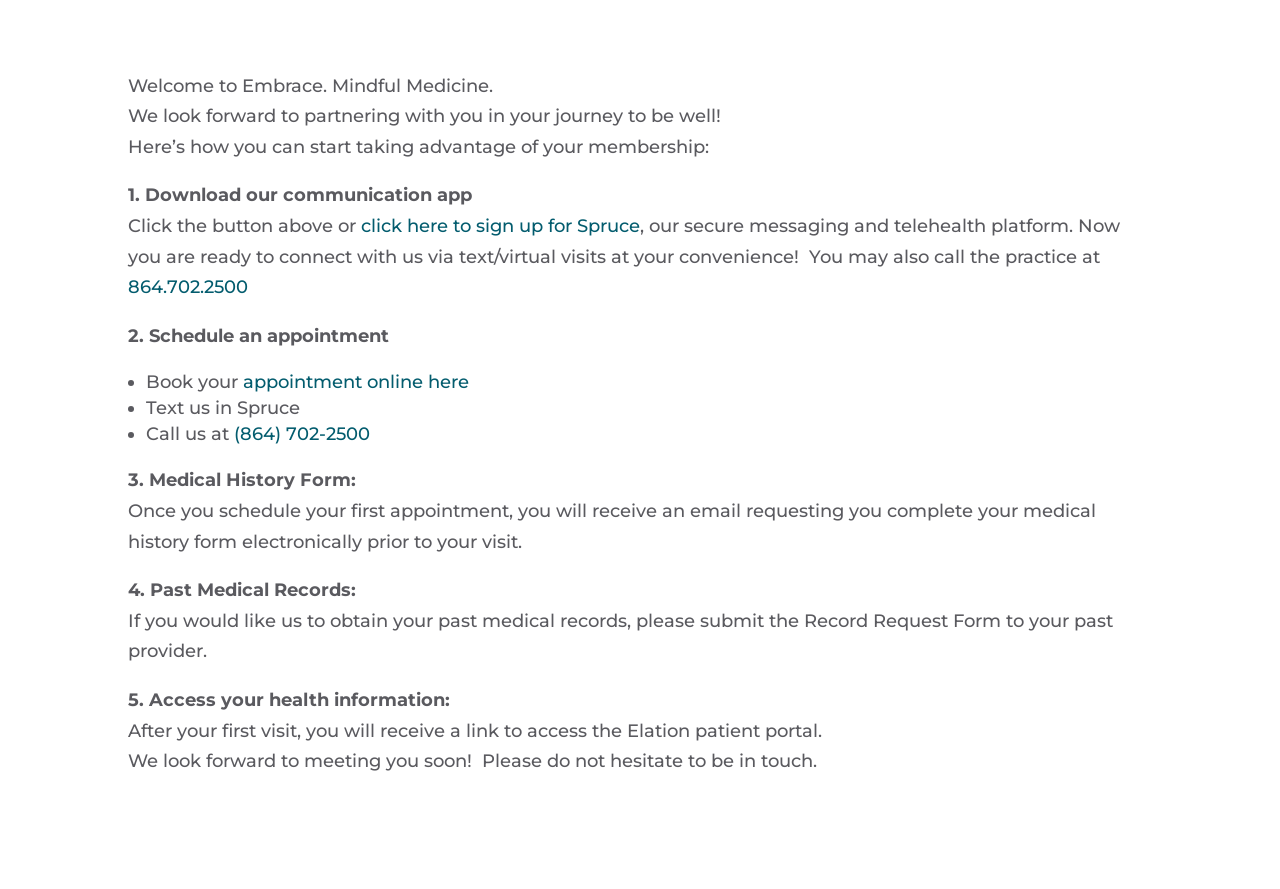Using the format (top-left x, top-left y, bottom-right x, bottom-right y), provide the bounding box coordinates for the described UI element. All values should be floating point numbers between 0 and 1: appointment online here

[0.19, 0.418, 0.366, 0.442]